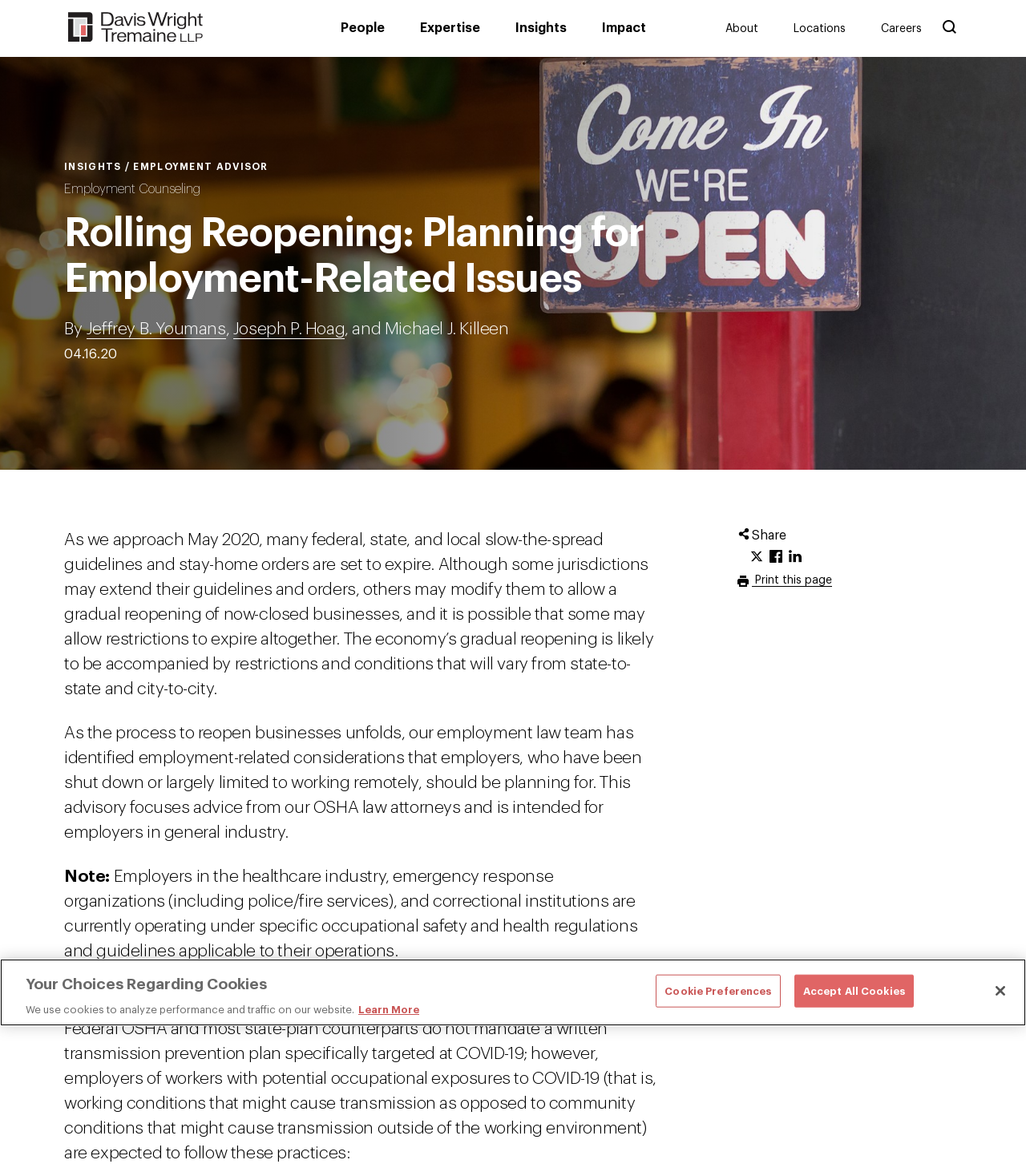Who are the authors of the article?
With the help of the image, please provide a detailed response to the question.

I found the authors' names by looking at the section below the heading, where it says 'By Jeffrey B. Youmans, Joseph P. Hoag, and Michael J. Killeen'.